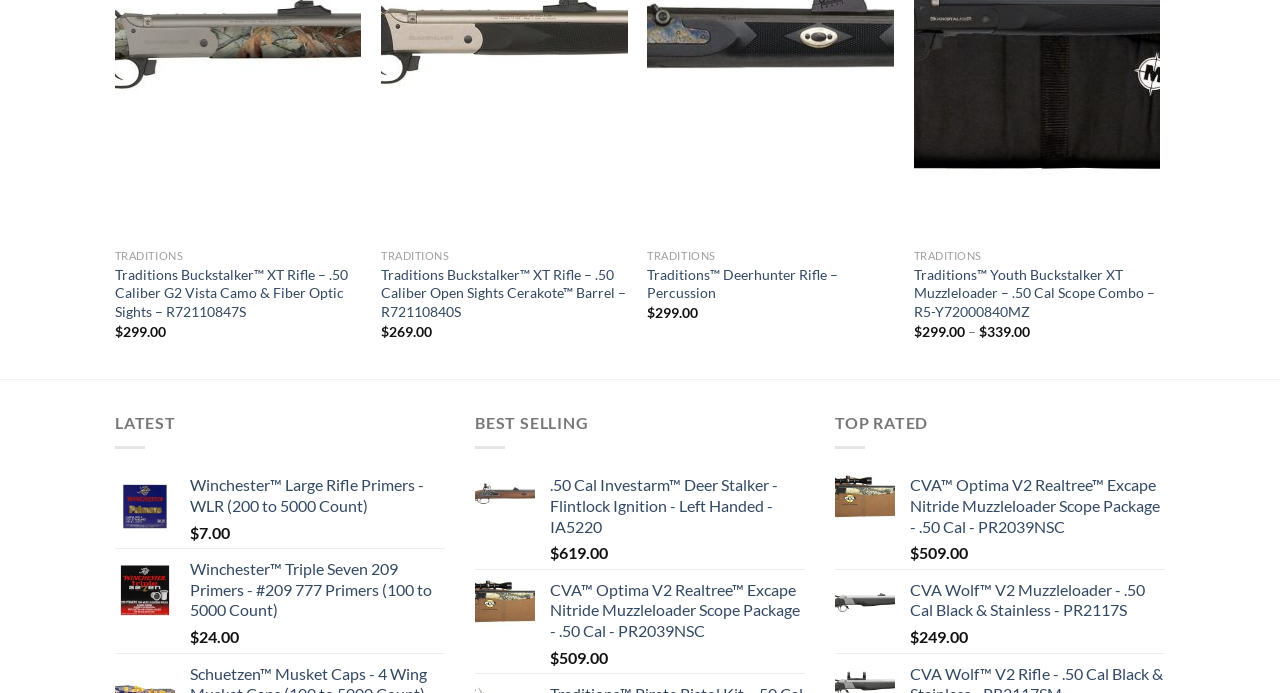Indicate the bounding box coordinates of the element that must be clicked to execute the instruction: "View CVA™ Optima V2 Realtree™ Excape Nitride Muzzleloader Scope Package". The coordinates should be given as four float numbers between 0 and 1, i.e., [left, top, right, bottom].

[0.711, 0.685, 0.91, 0.775]